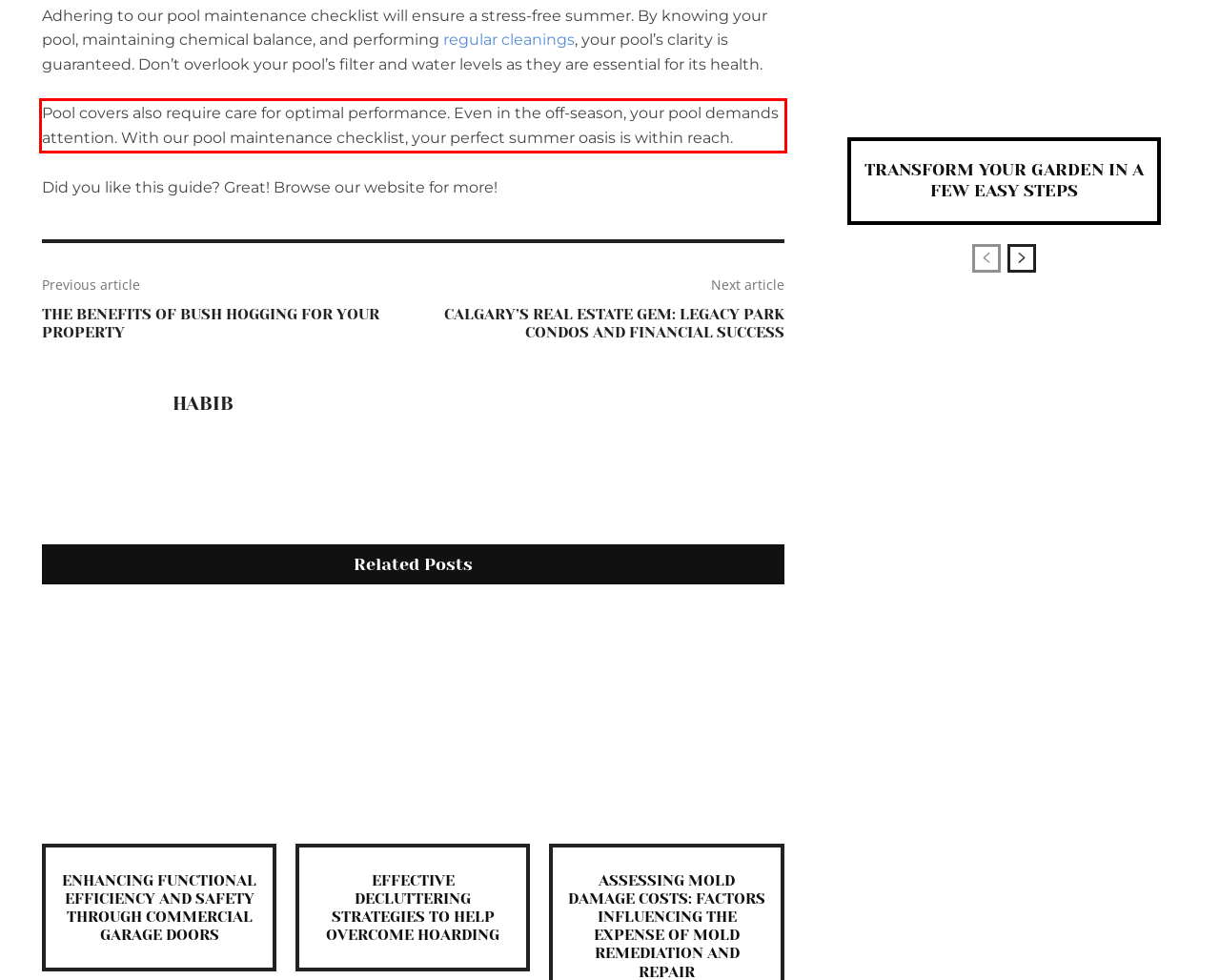Please perform OCR on the UI element surrounded by the red bounding box in the given webpage screenshot and extract its text content.

Pool covers also require care for optimal performance. Even in the off-season, your pool demands attention. With our pool maintenance checklist, your perfect summer oasis is within reach.